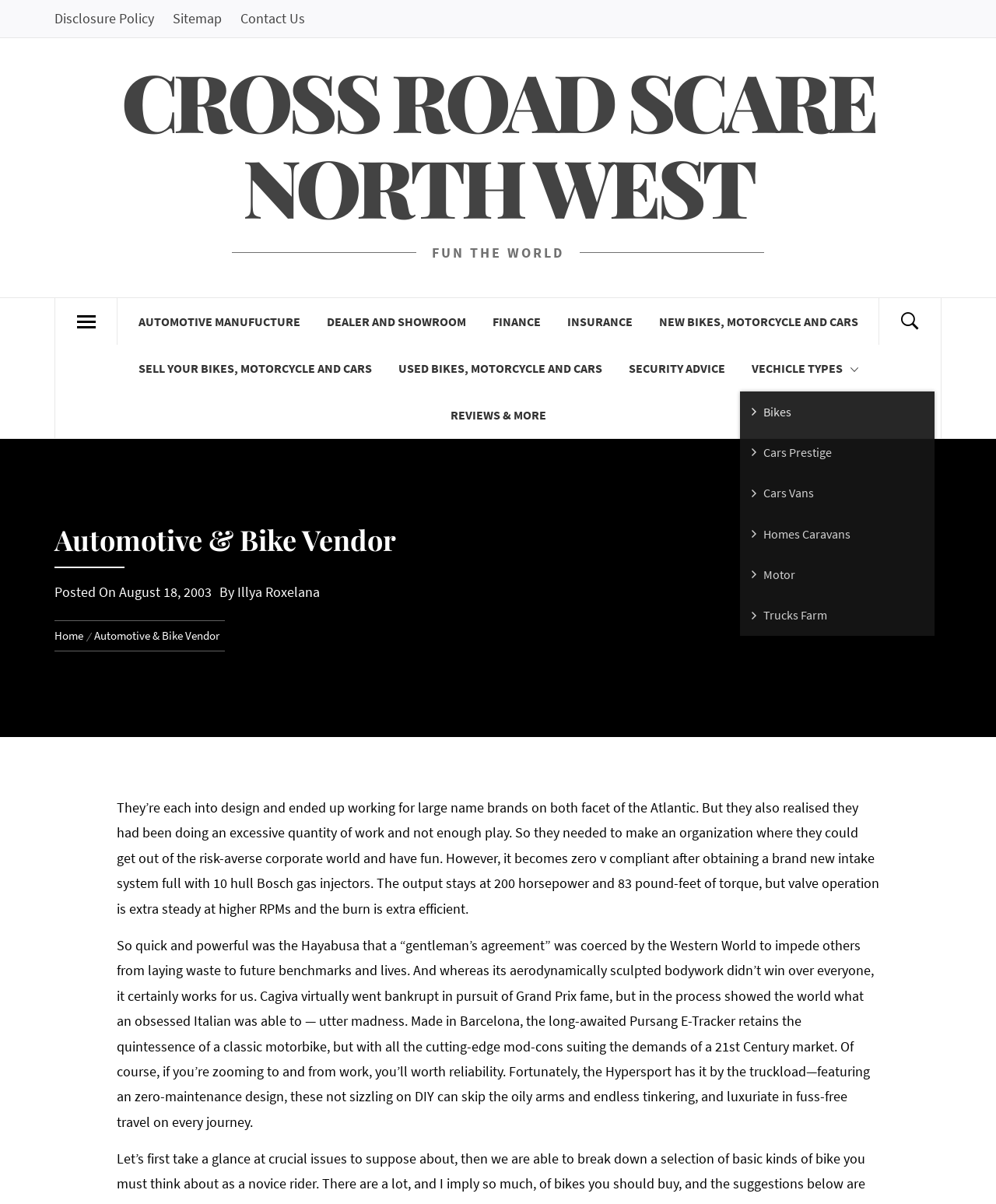Kindly determine the bounding box coordinates for the clickable area to achieve the given instruction: "Explore 'NEW BIKES, MOTORCYCLE AND CARS'".

[0.65, 0.247, 0.873, 0.286]